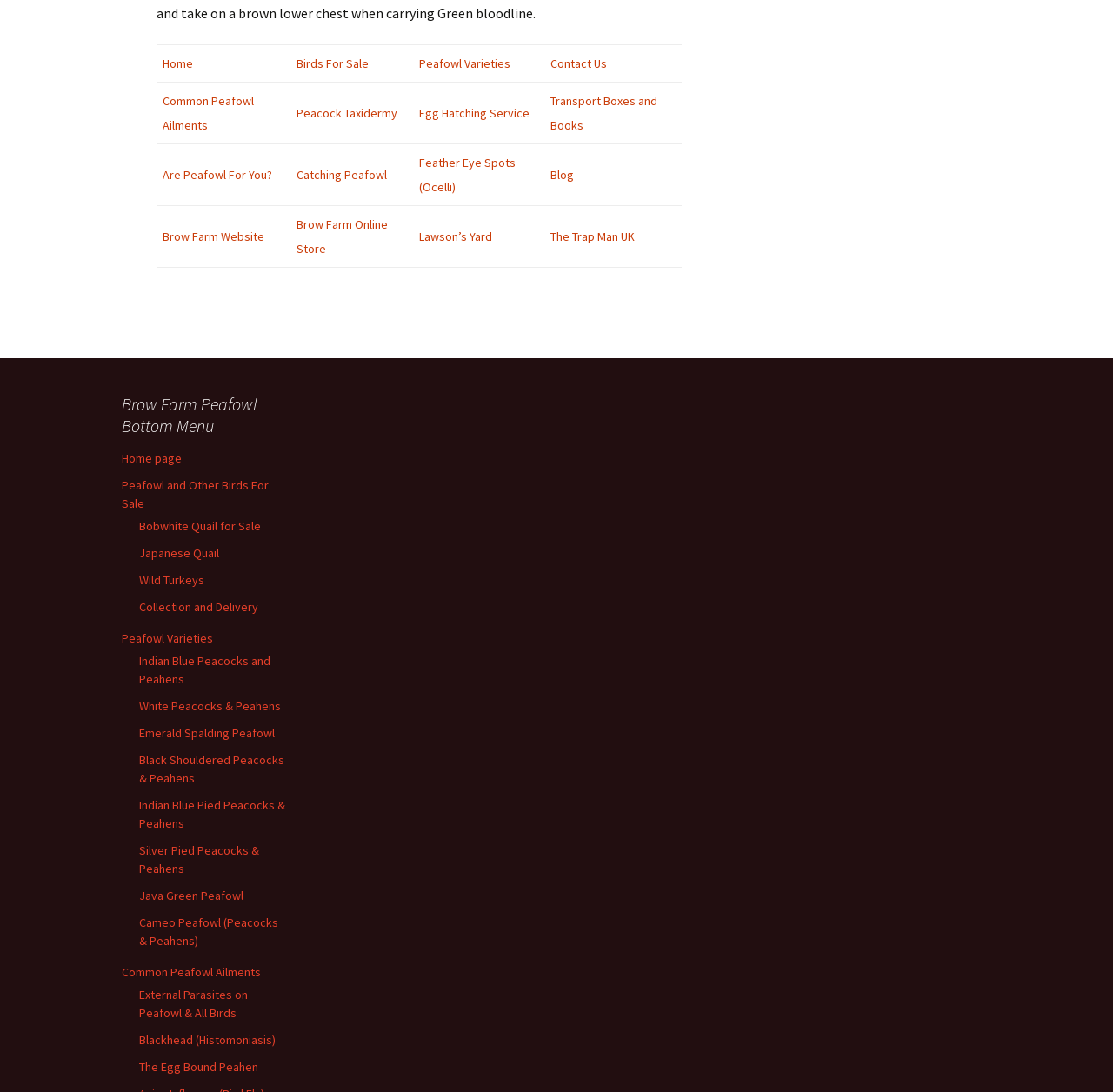Reply to the question below using a single word or brief phrase:
How many types of Peafowl varieties are listed?

9